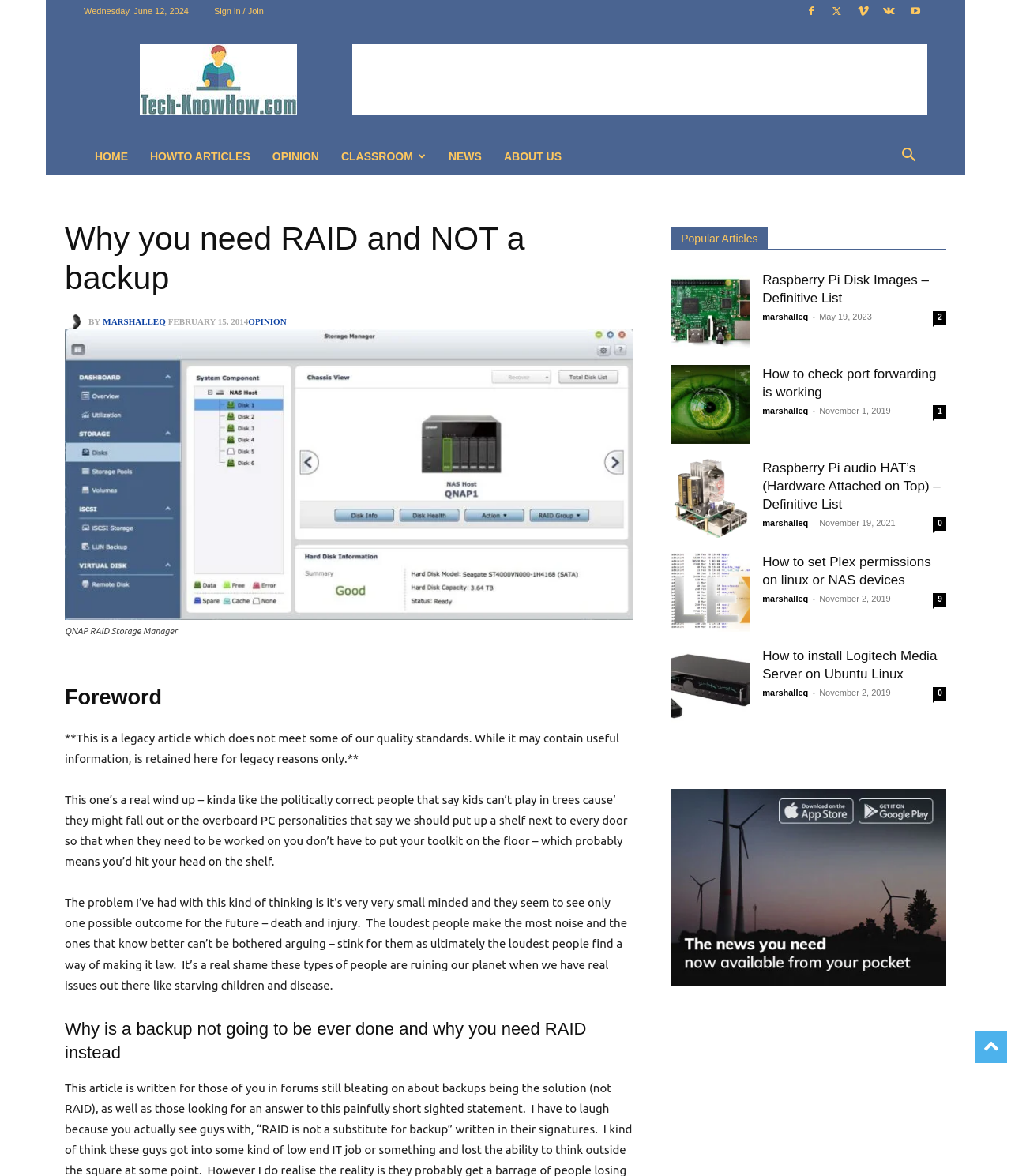Deliver a detailed narrative of the webpage's visual and textual elements.

This webpage is about an article titled "Why you need RAID and NOT a backup" on Tech-KnowHow.com. At the top, there is a date "Wednesday, June 12, 2024" and a "Sign in / Join" link. On the top right, there are several social media icons. Below that, there is a logo of Tech-KnowHow.com and an advertisement iframe.

The main navigation menu is located below the logo, with links to "HOME", "HOWTO ARTICLES", "OPINION", "CLASSROOM", "NEWS", and "ABOUT US". On the top right, there is a search button.

The article title "Why you need RAID and NOT a backup" is displayed prominently, followed by the author's name "marshalleq" and a timestamp "FEBRUARY 15, 2014". Below that, there is an image of "QNAP RAID Storage Manager".

The article is divided into sections, including "Foreword", "Why is a backup not going to be ever done and why you need RAID instead", and others. The content is a mix of text and images, with some paragraphs highlighted as important.

On the right side, there is a section titled "Popular Articles" with links to other articles, including "Raspberry Pi 3", "Port Scan Test", "Raspberry Pi Audio Hardware", and others. Each article has a thumbnail image and a brief description.

Overall, the webpage has a clean layout with a focus on the article content and easy navigation to other related articles.